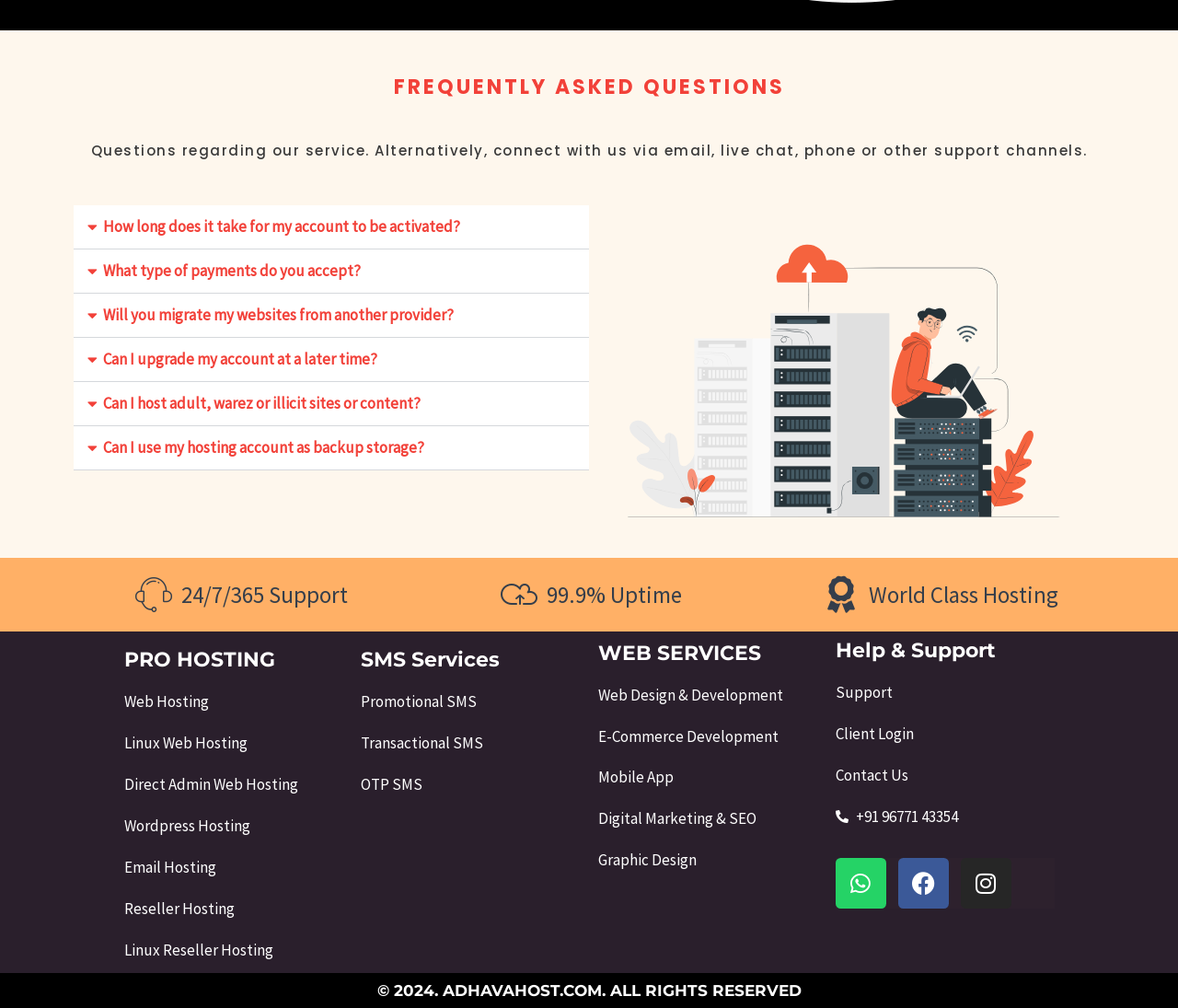Please identify the bounding box coordinates of the element I need to click to follow this instruction: "Click on 'Web Hosting'".

[0.105, 0.683, 0.291, 0.71]